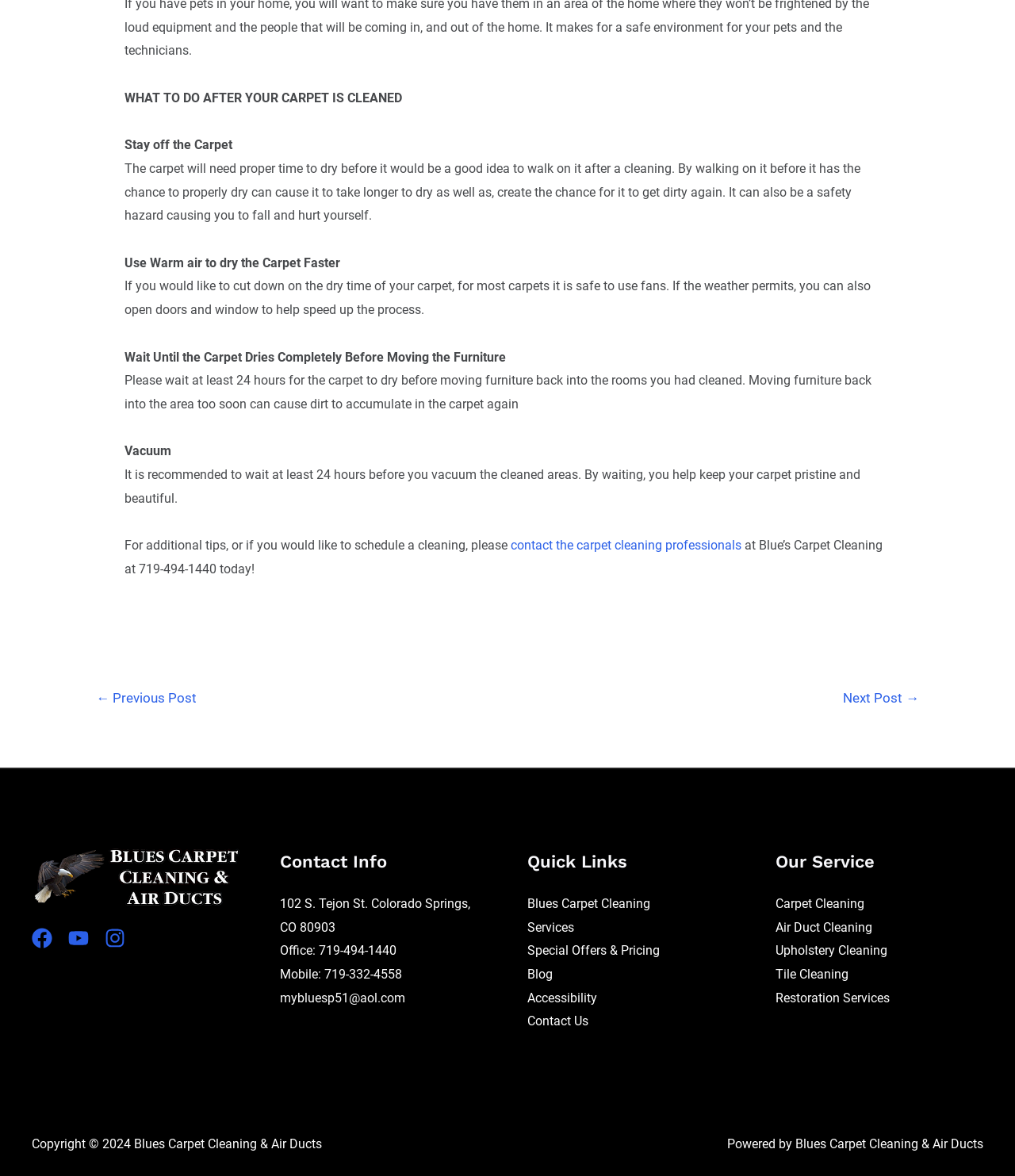Please indicate the bounding box coordinates of the element's region to be clicked to achieve the instruction: "view services". Provide the coordinates as four float numbers between 0 and 1, i.e., [left, top, right, bottom].

[0.52, 0.782, 0.566, 0.795]